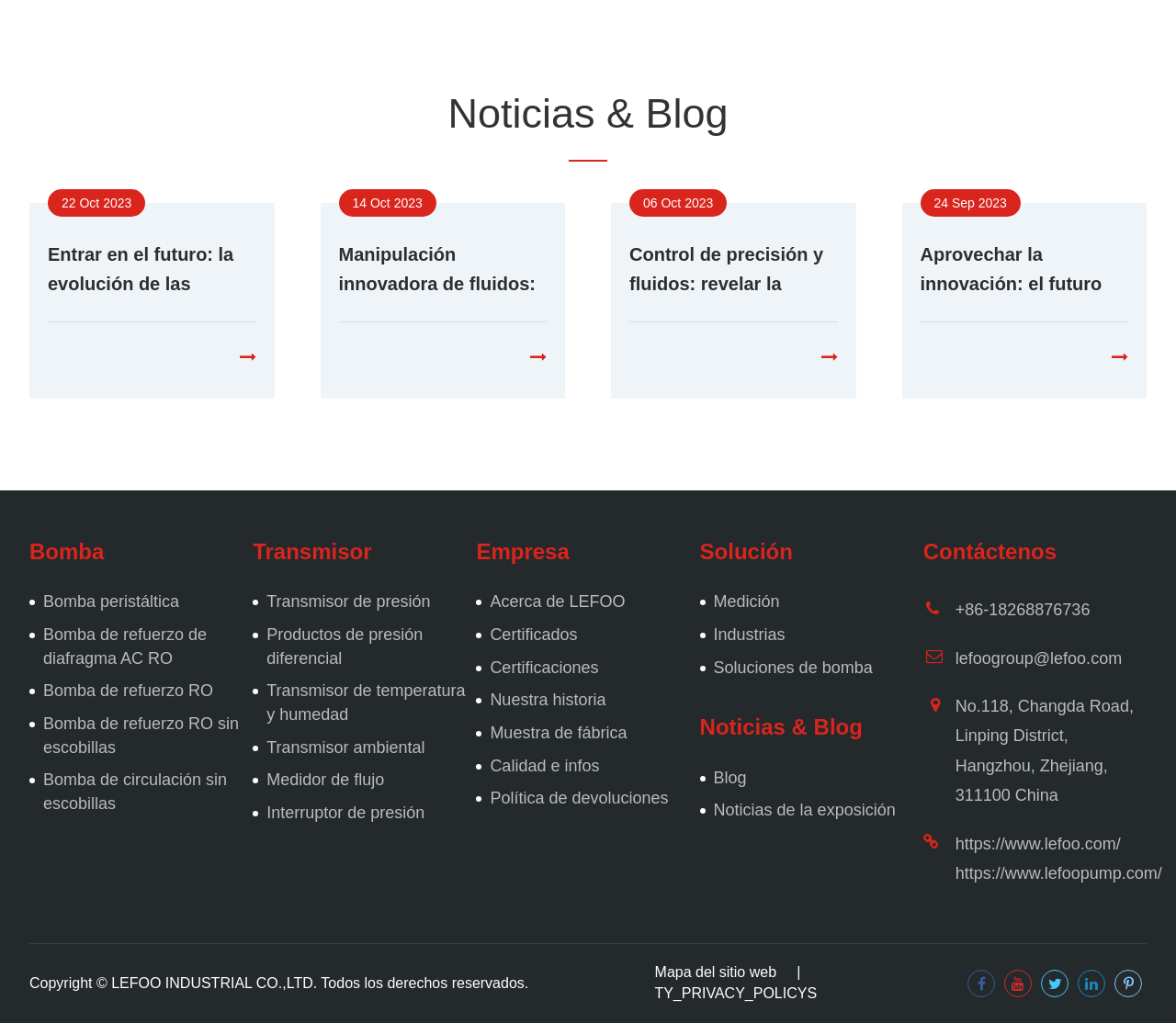Specify the bounding box coordinates for the region that must be clicked to perform the given instruction: "Visit the company website https://www.lefoo.com/".

[0.812, 0.81, 0.953, 0.839]